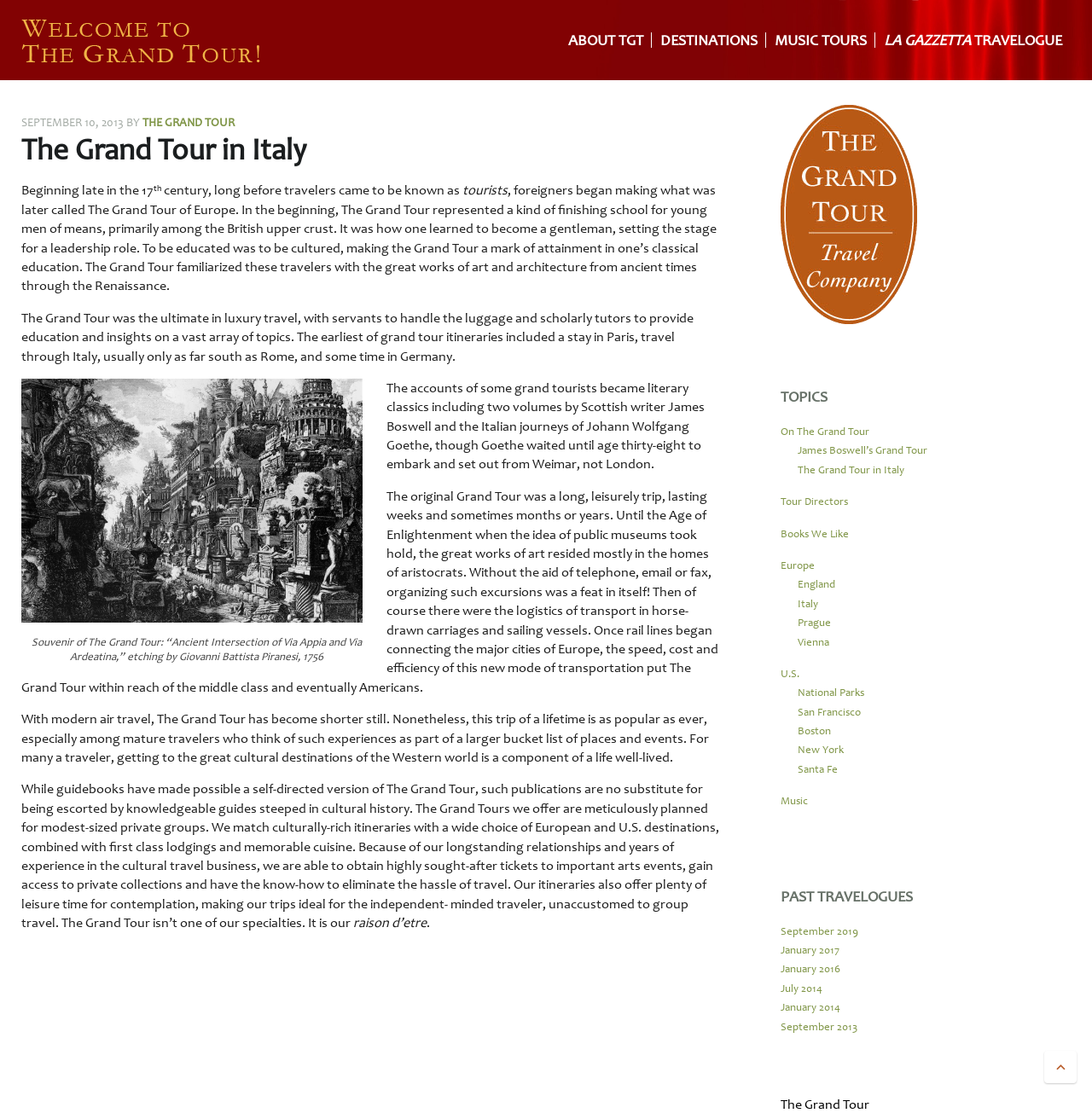Based on the element description September 2013, identify the bounding box of the UI element in the given webpage screenshot. The coordinates should be in the format (top-left x, top-left y, bottom-right x, bottom-right y) and must be between 0 and 1.

[0.715, 0.916, 0.785, 0.928]